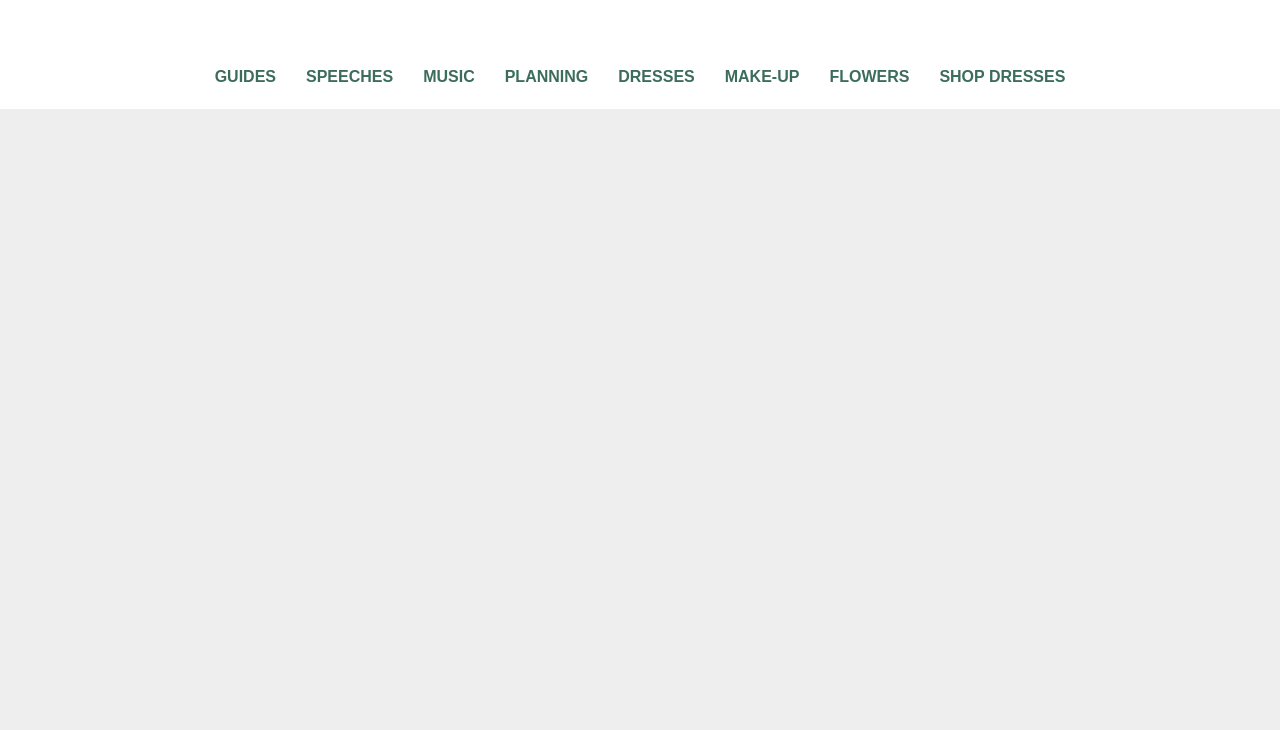Please provide a brief answer to the following inquiry using a single word or phrase:
How many minutes does it take to read the article?

5